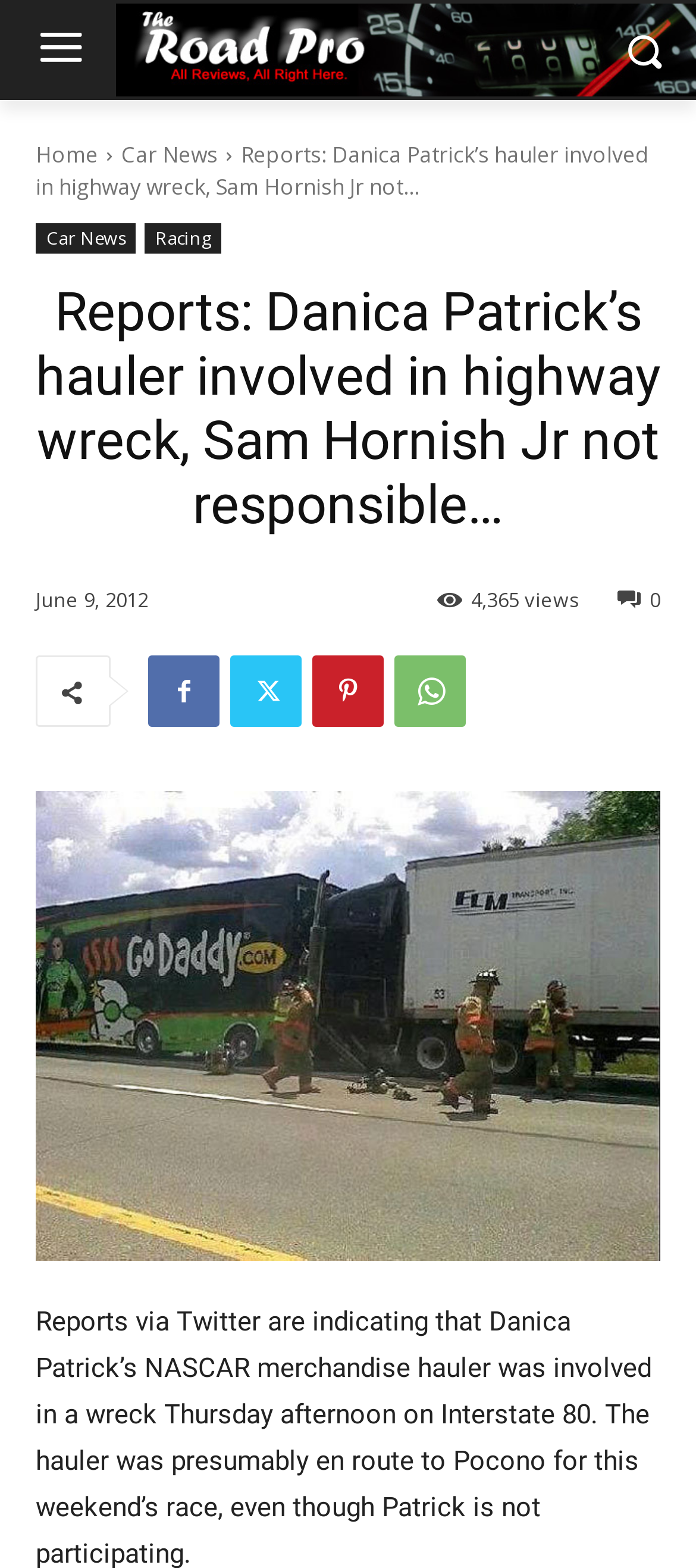Determine the bounding box coordinates for the element that should be clicked to follow this instruction: "View more articles". The coordinates should be given as four float numbers between 0 and 1, in the format [left, top, right, bottom].

[0.051, 0.505, 0.949, 0.804]